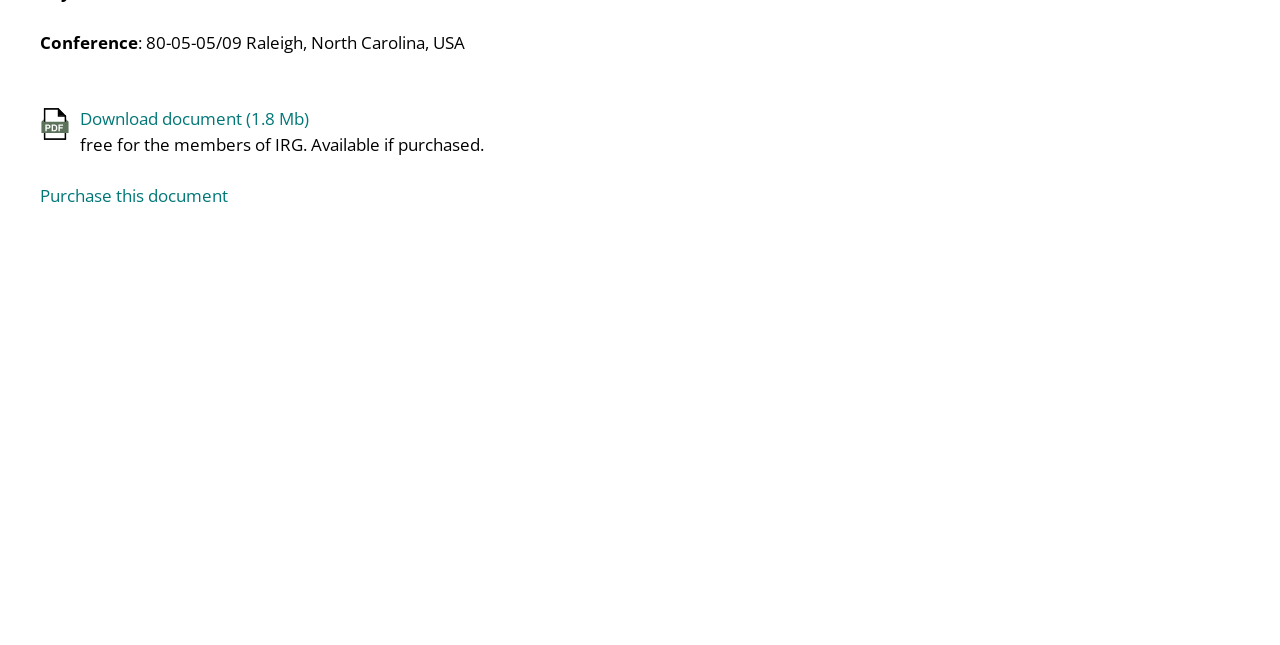Using the provided element description, identify the bounding box coordinates as (top-left x, top-left y, bottom-right x, bottom-right y). Ensure all values are between 0 and 1. Description: Download document (1.8 Mb)

[0.062, 0.166, 0.241, 0.202]